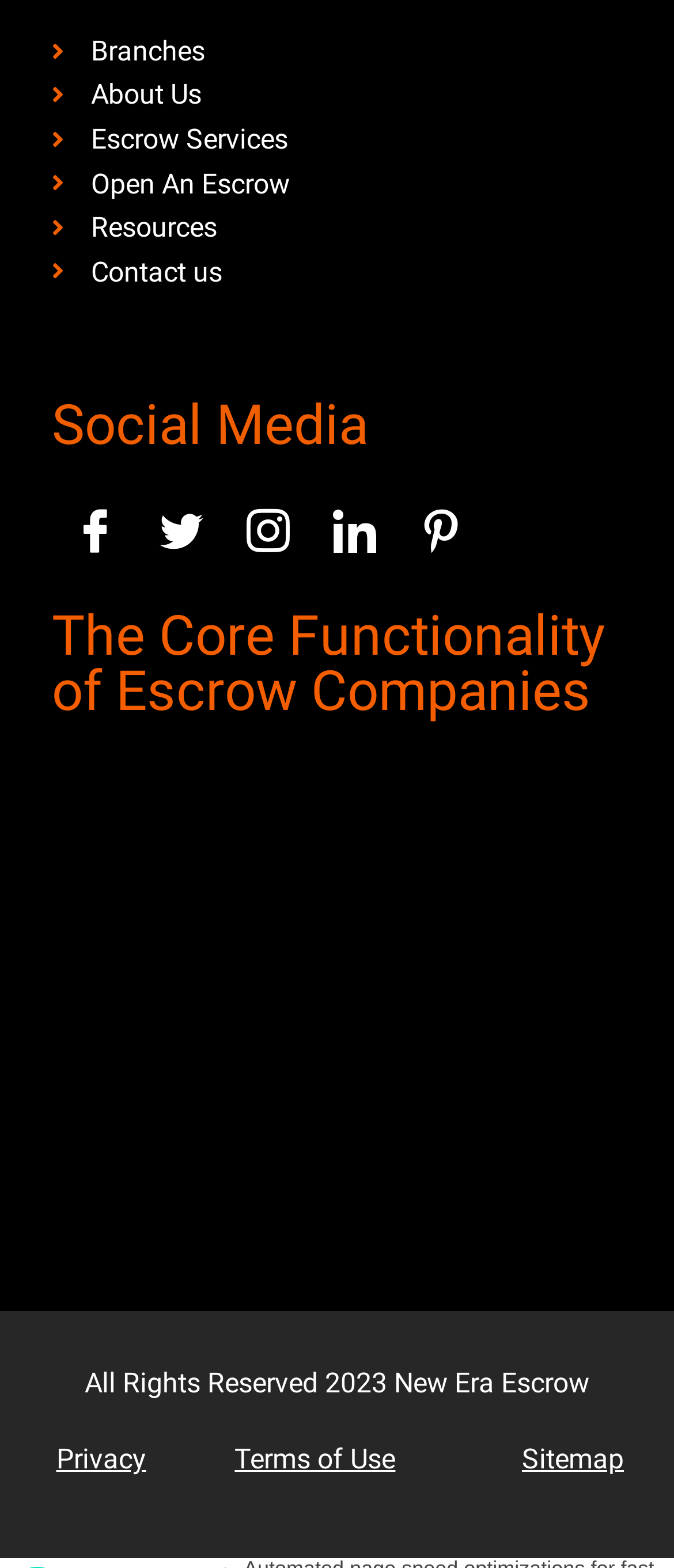Based on the visual content of the image, answer the question thoroughly: What is the name of the company mentioned on the webpage?

I found the company name 'New Era Escrow' mentioned in the 'All Rights Reserved 2023 New Era Escrow' text at the bottom of the webpage.